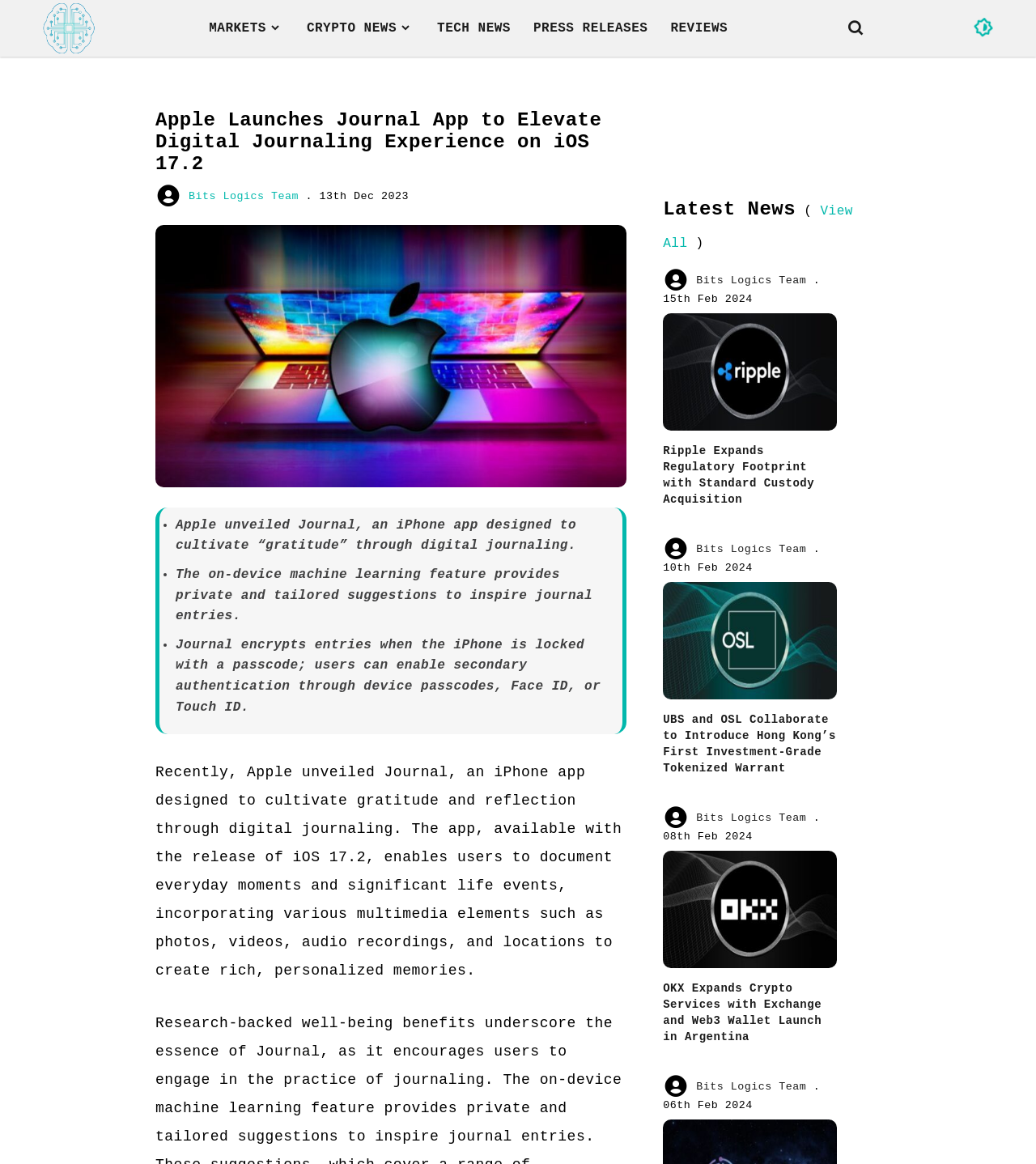How many news articles are listed on the webpage?
Using the visual information, respond with a single word or phrase.

4